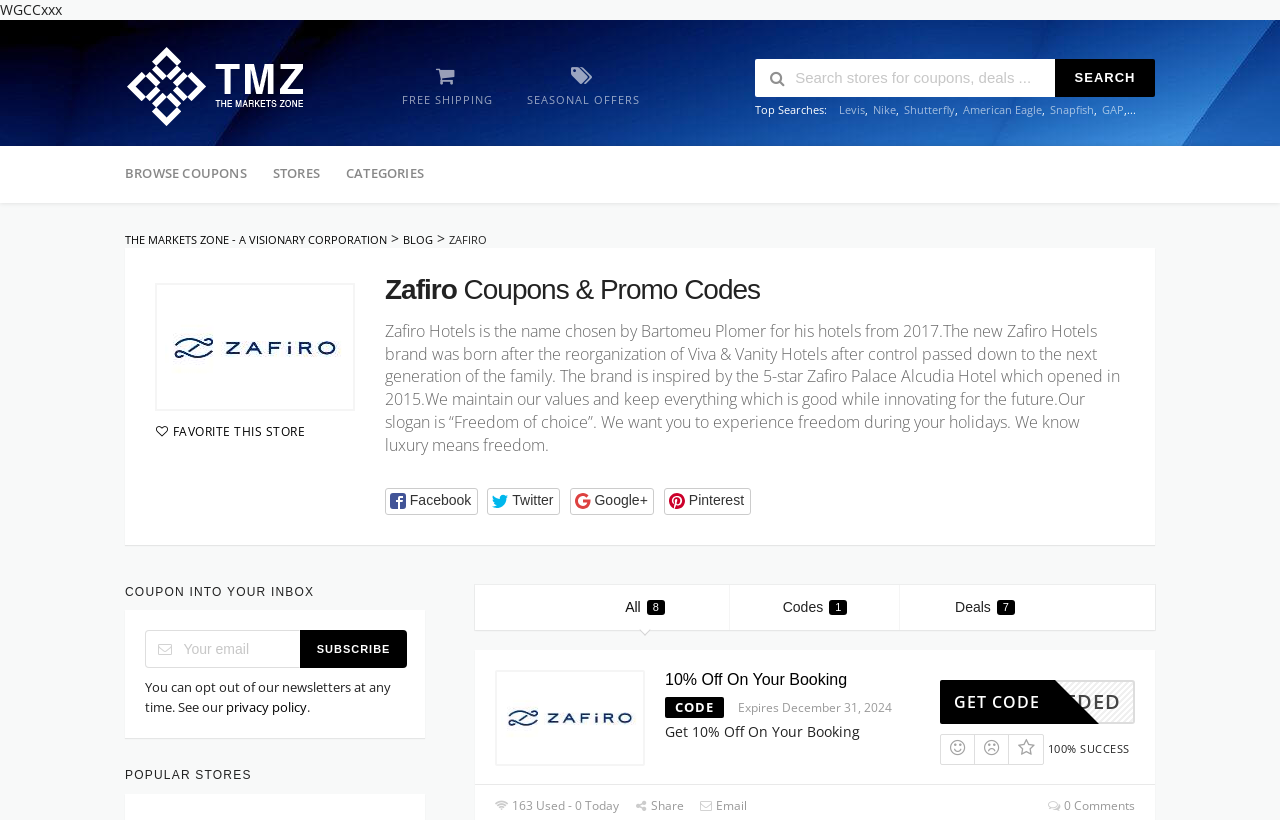Can you show the bounding box coordinates of the region to click on to complete the task described in the instruction: "Subscribe to newsletters"?

[0.113, 0.769, 0.235, 0.815]